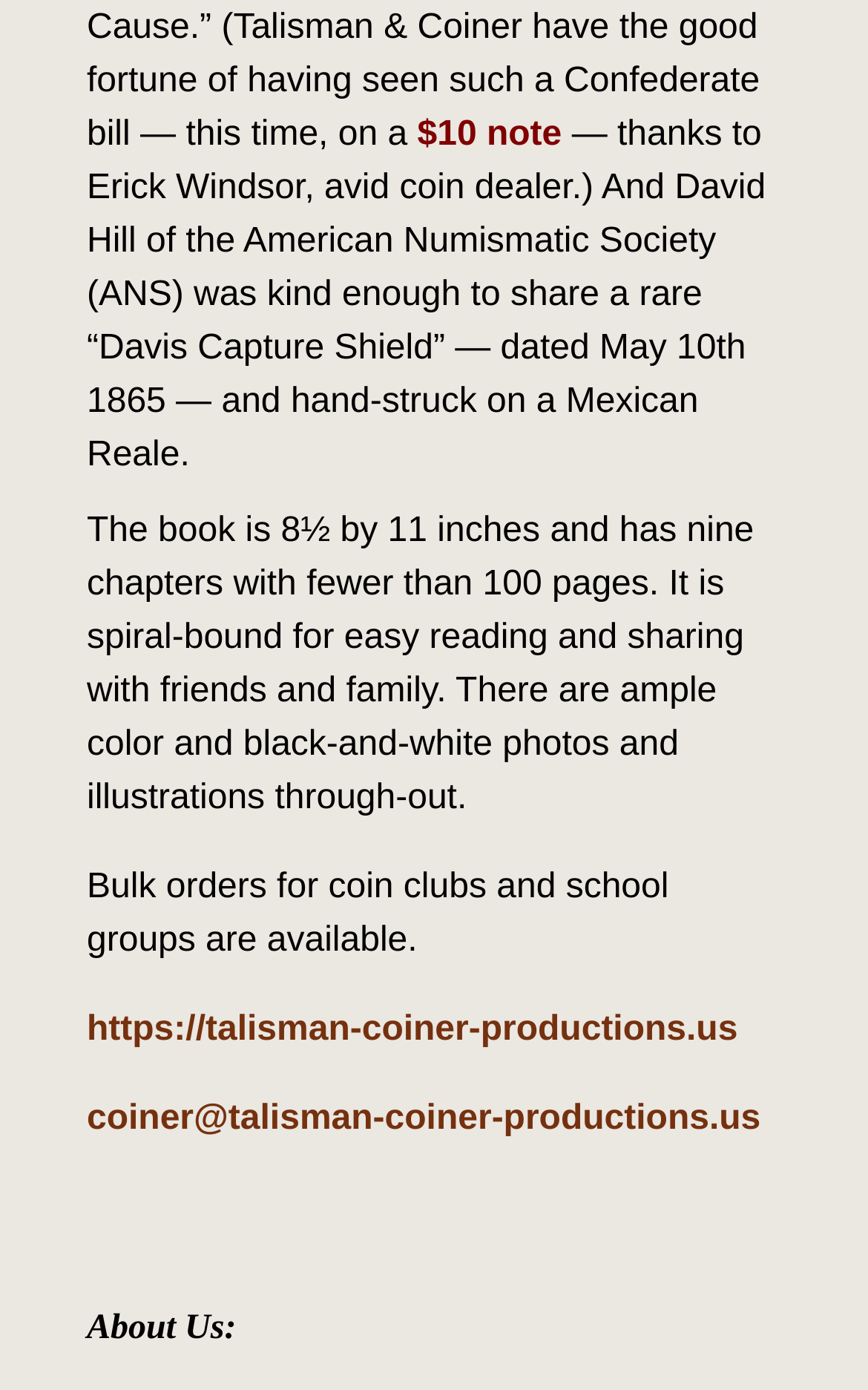Given the description "https://talisman-coiner-productions.us", determine the bounding box of the corresponding UI element.

[0.1, 0.727, 0.85, 0.755]